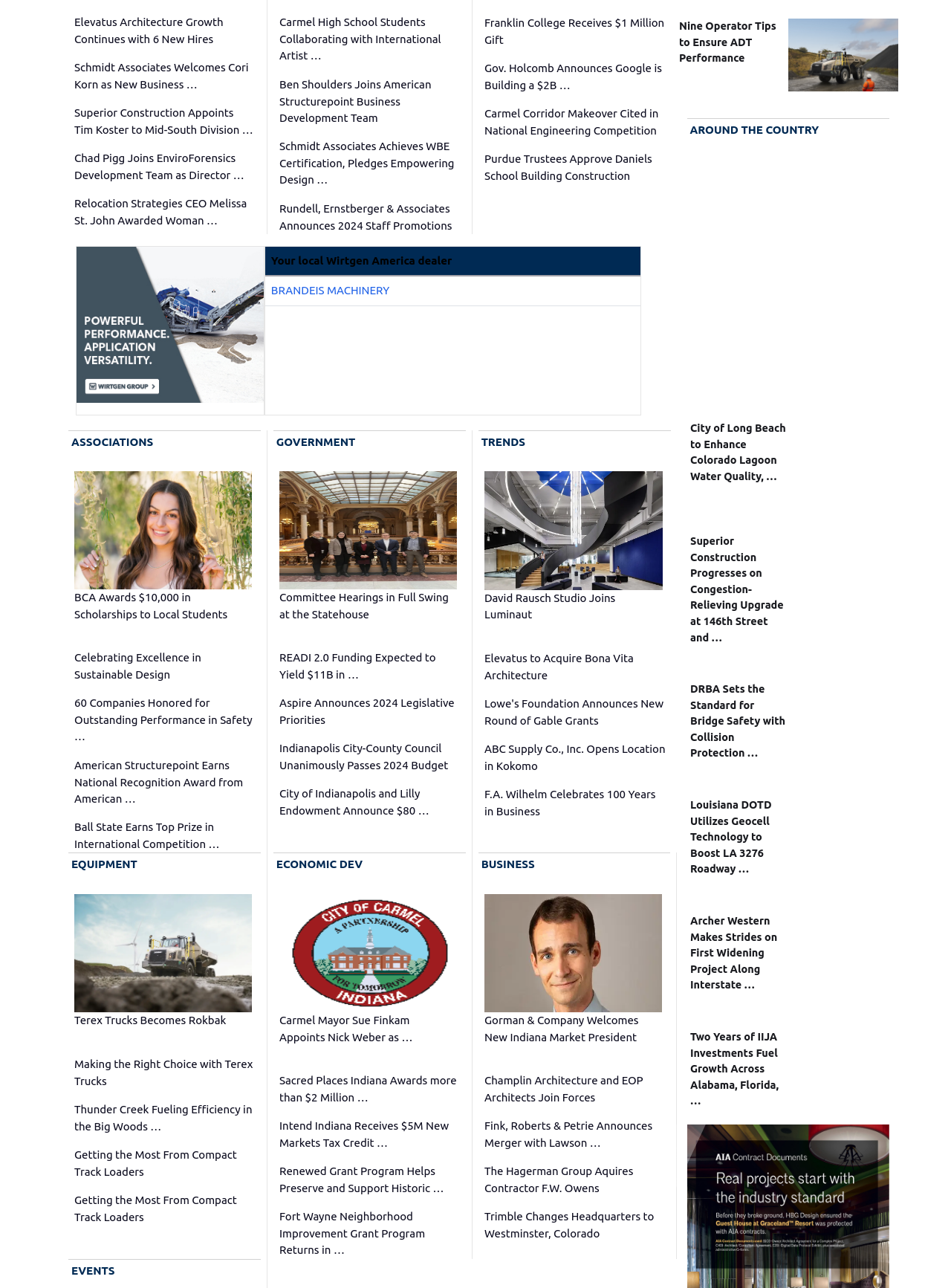Locate the bounding box coordinates of the clickable part needed for the task: "Explore the link 'Gov. Holcomb Announces Google is Building a $2B …'".

[0.509, 0.047, 0.7, 0.073]